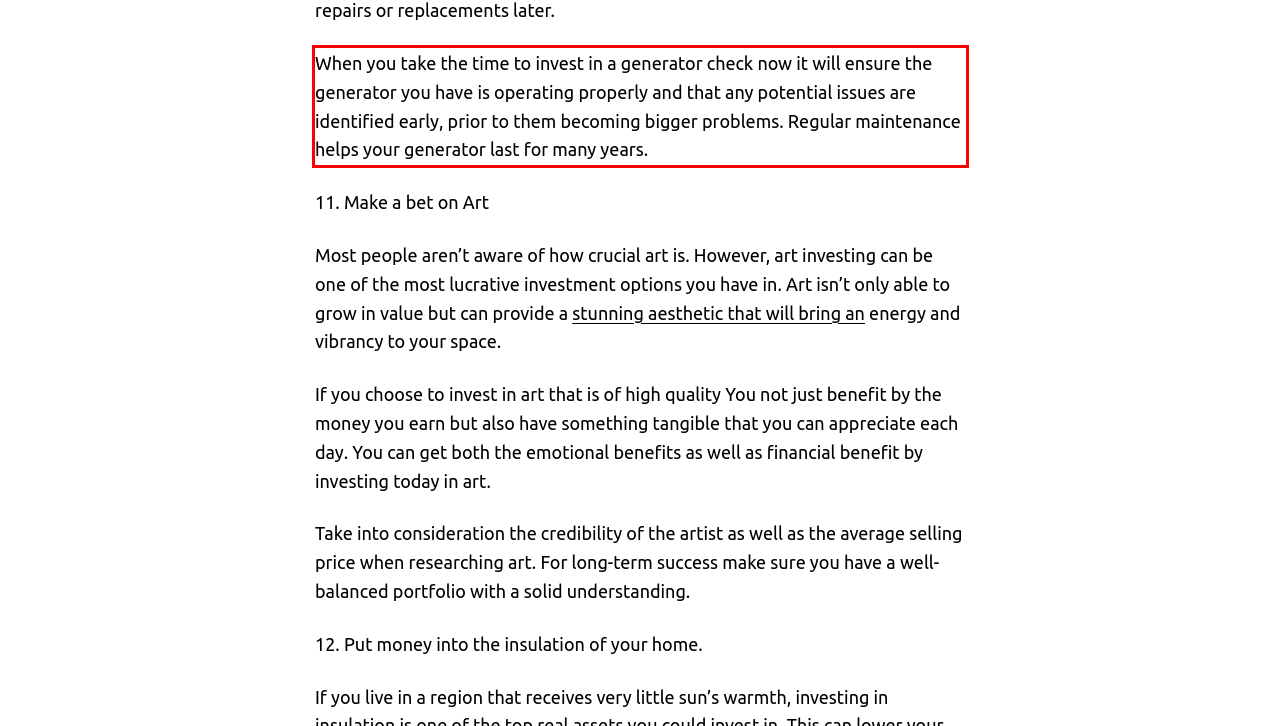Within the screenshot of the webpage, locate the red bounding box and use OCR to identify and provide the text content inside it.

When you take the time to invest in a generator check now it will ensure the generator you have is operating properly and that any potential issues are identified early, prior to them becoming bigger problems. Regular maintenance helps your generator last for many years.